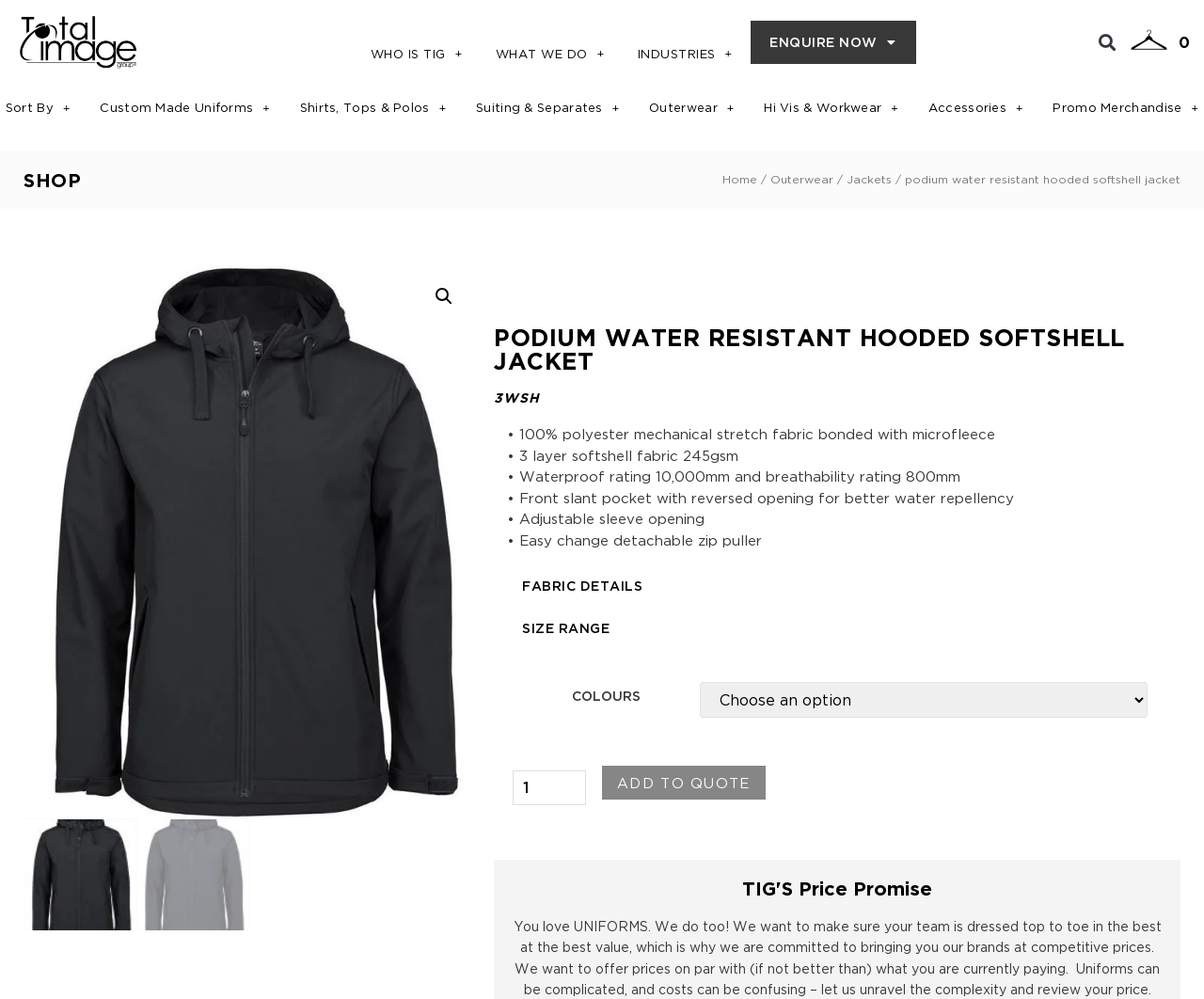What is the name of the company?
Please provide a comprehensive and detailed answer to the question.

The name of the company is Total Image Group, which is mentioned in the logo at the top left corner of the webpage as 'Total Image group Logo Black on White'.